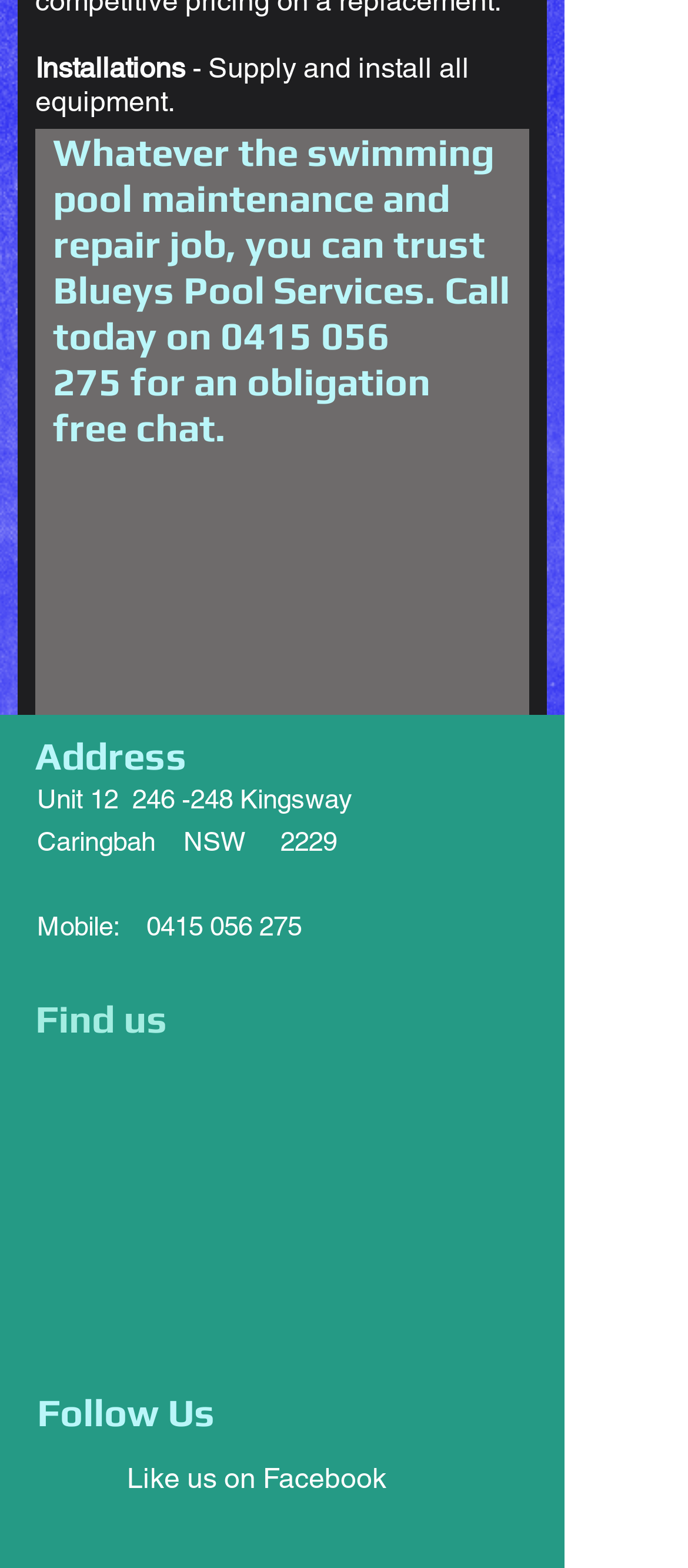Provide the bounding box for the UI element matching this description: "0415 056 275".

[0.213, 0.58, 0.438, 0.6]